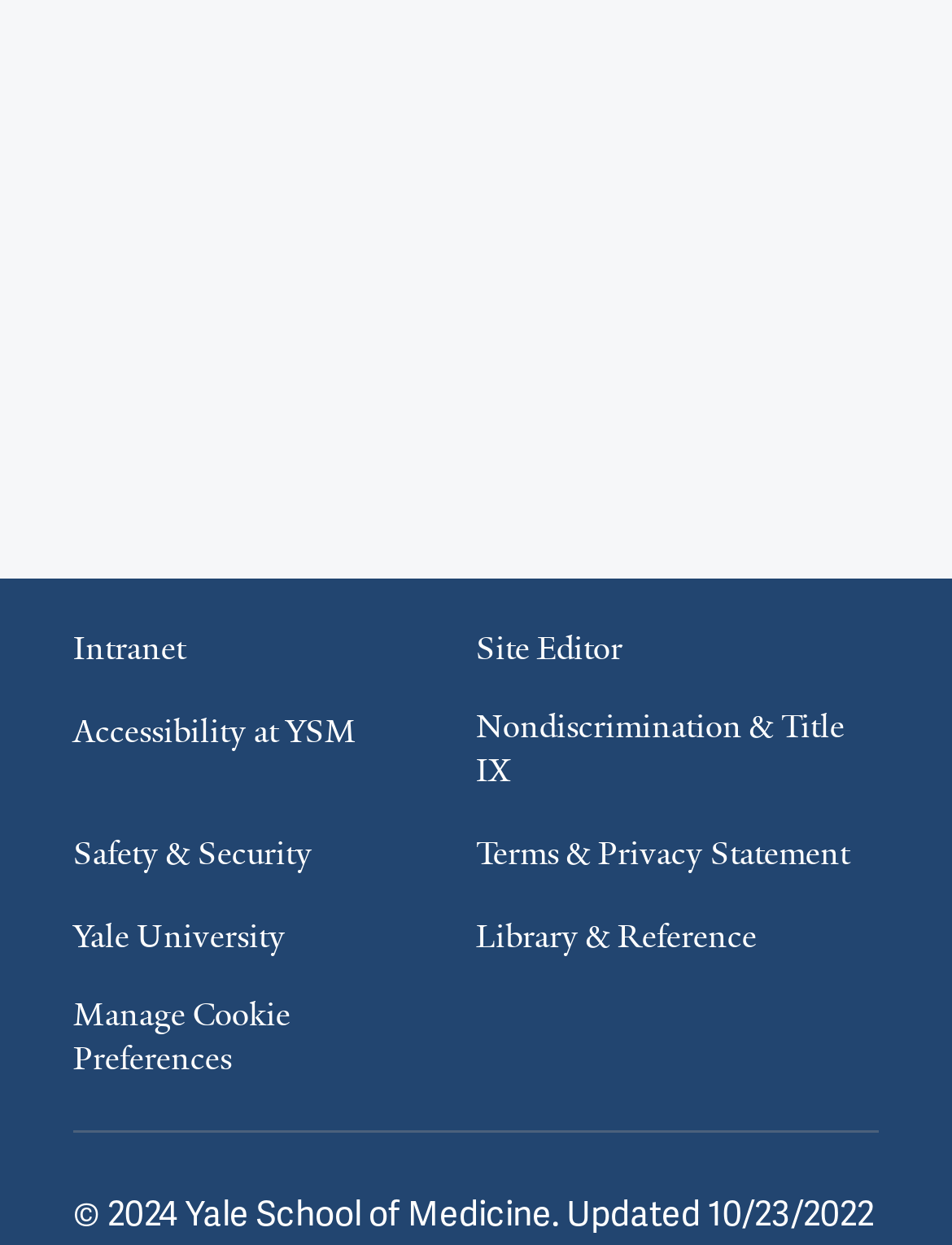Give a one-word or short-phrase answer to the following question: 
What is the last updated date of the webpage?

10/23/2022